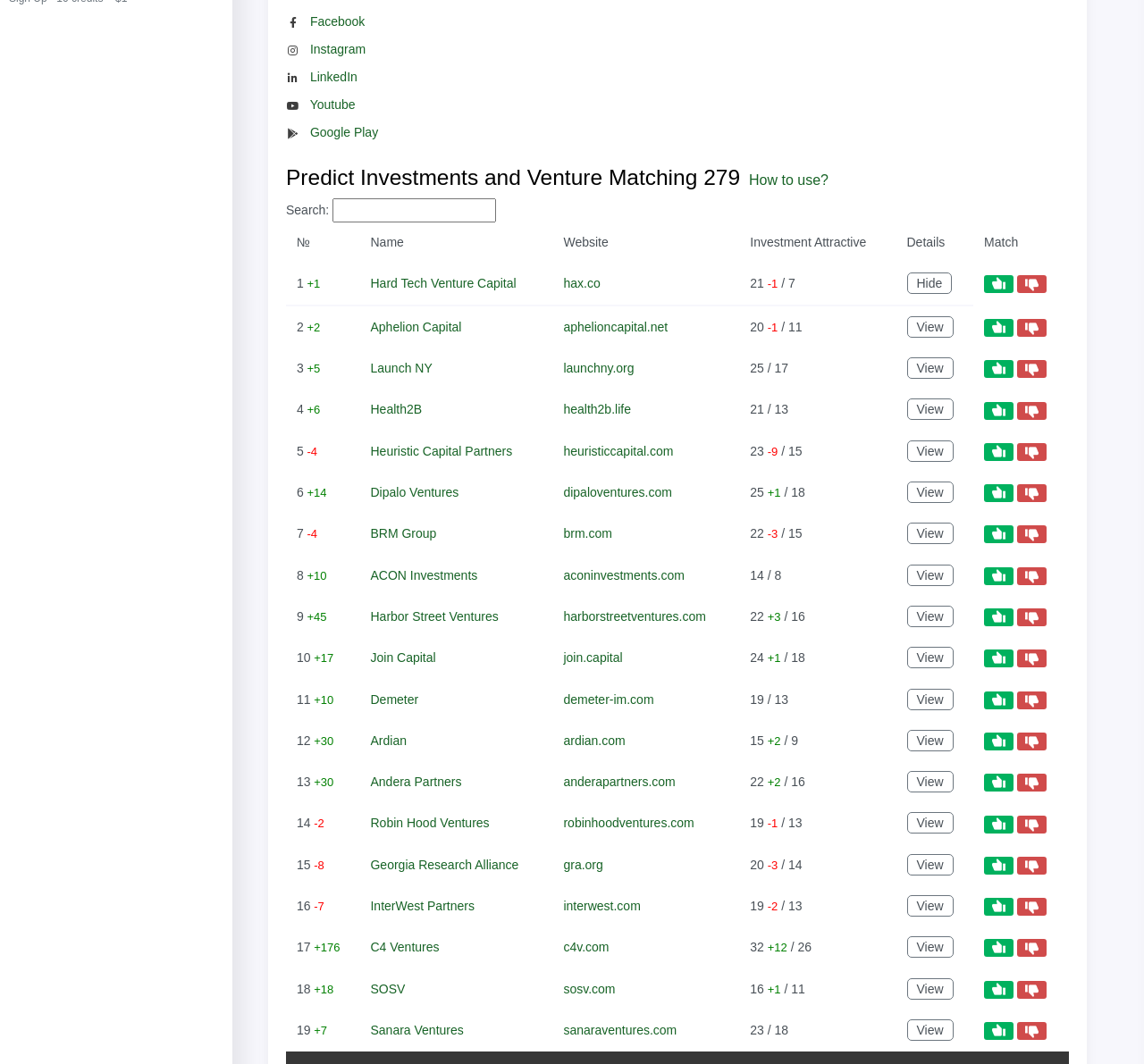Locate the UI element that matches the description Instagram in the webpage screenshot. Return the bounding box coordinates in the format (top-left x, top-left y, bottom-right x, bottom-right y), with values ranging from 0 to 1.

[0.271, 0.04, 0.32, 0.053]